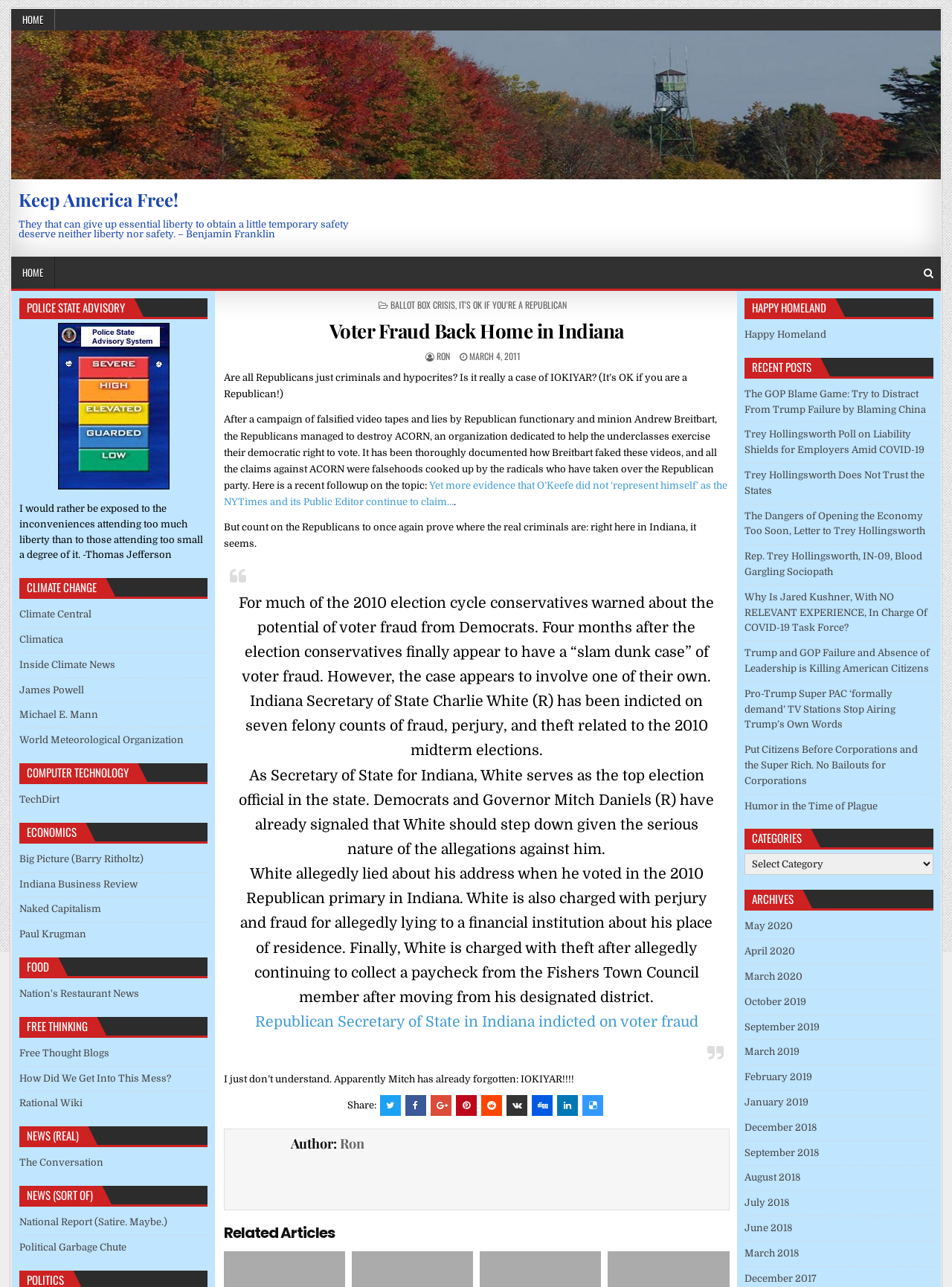Please predict the bounding box coordinates of the element's region where a click is necessary to complete the following instruction: "Read the poem in the green book". The coordinates should be represented by four float numbers between 0 and 1, i.e., [left, top, right, bottom].

None